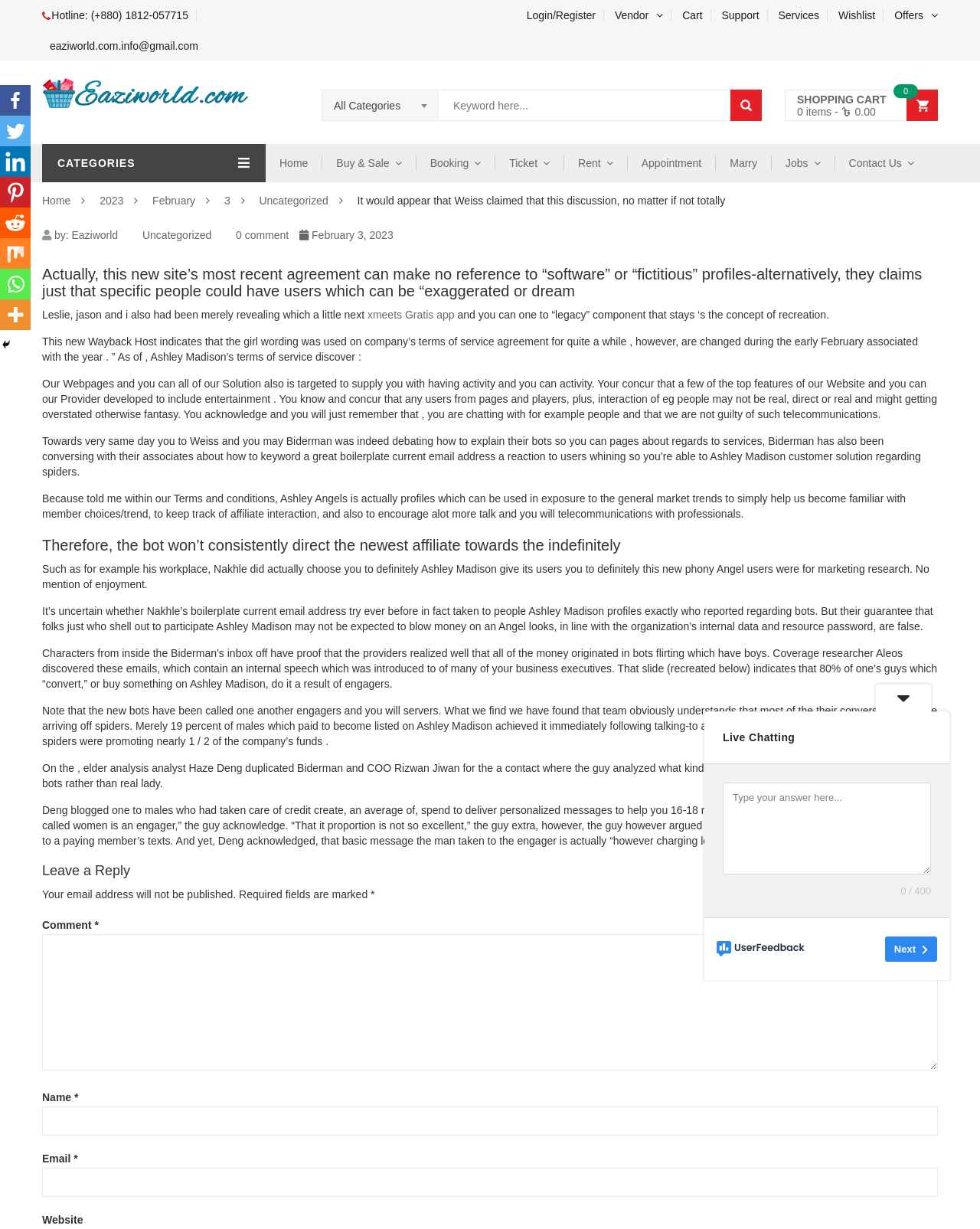What is the purpose of the 'Leave a Reply' section?
Examine the image and give a concise answer in one word or a short phrase.

To comment on the article